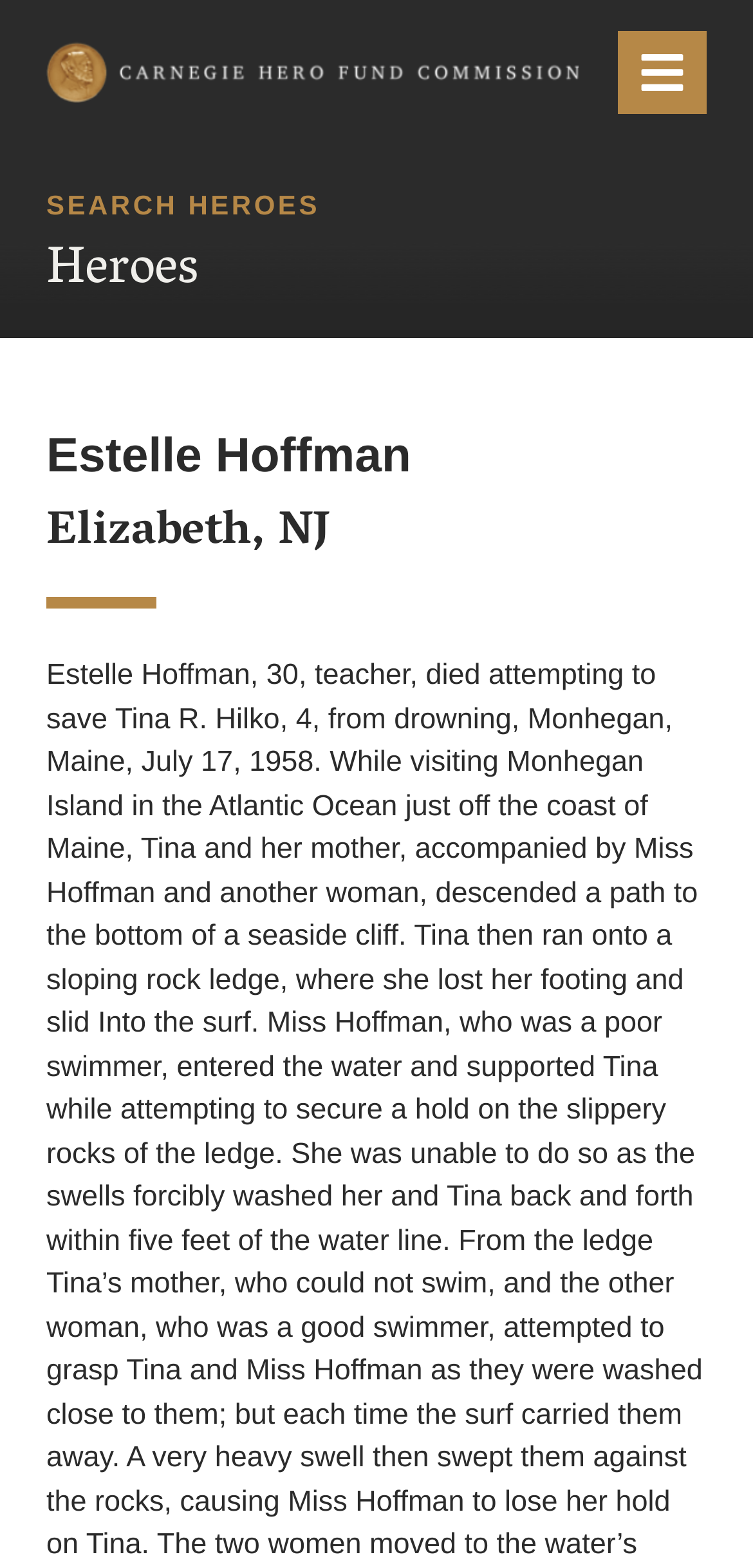Respond to the question below with a single word or phrase:
What type of image is above the hero's name?

Carnegie Hero Fund Commission logo